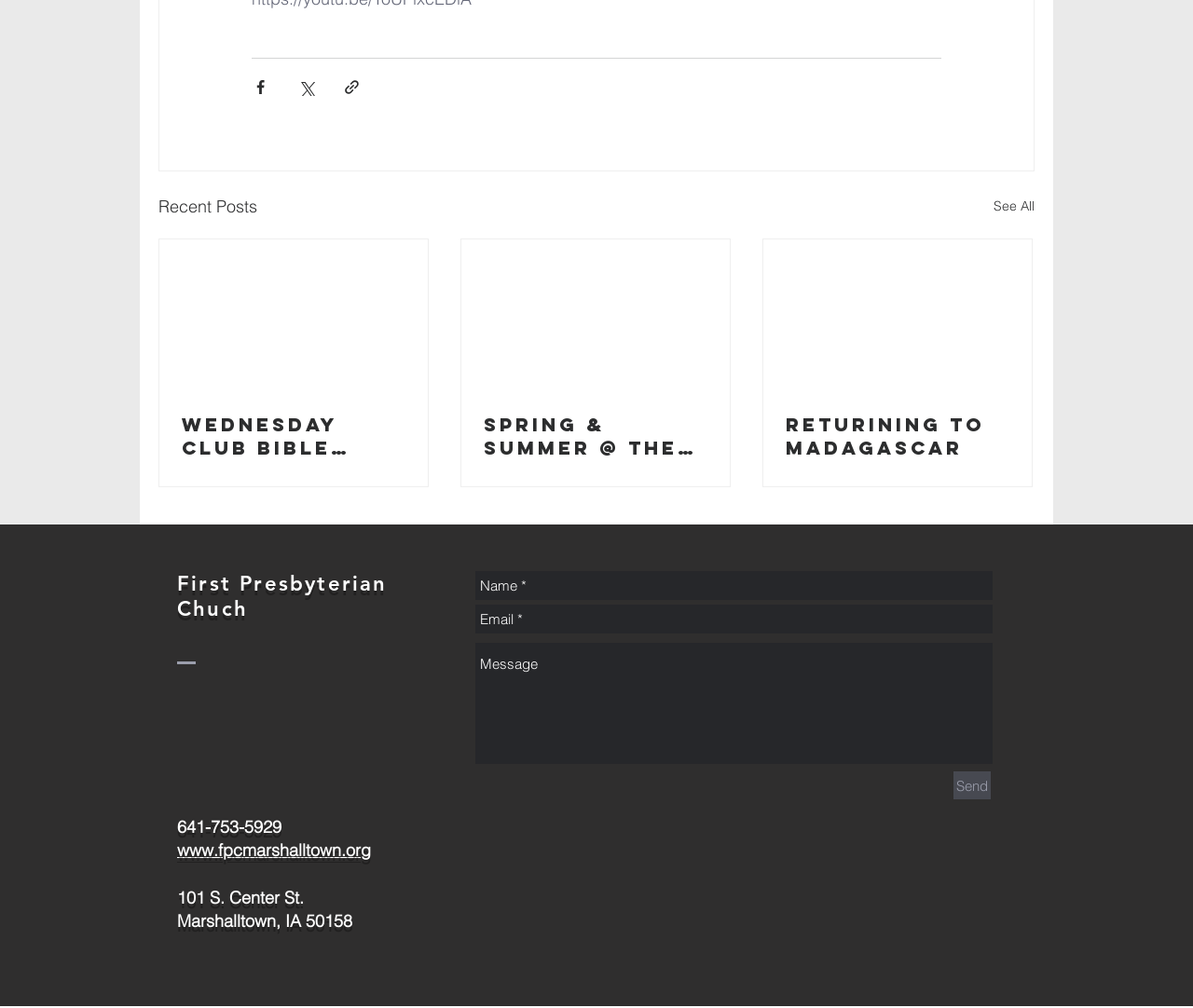Pinpoint the bounding box coordinates of the element you need to click to execute the following instruction: "Share via Facebook". The bounding box should be represented by four float numbers between 0 and 1, in the format [left, top, right, bottom].

[0.211, 0.077, 0.226, 0.095]